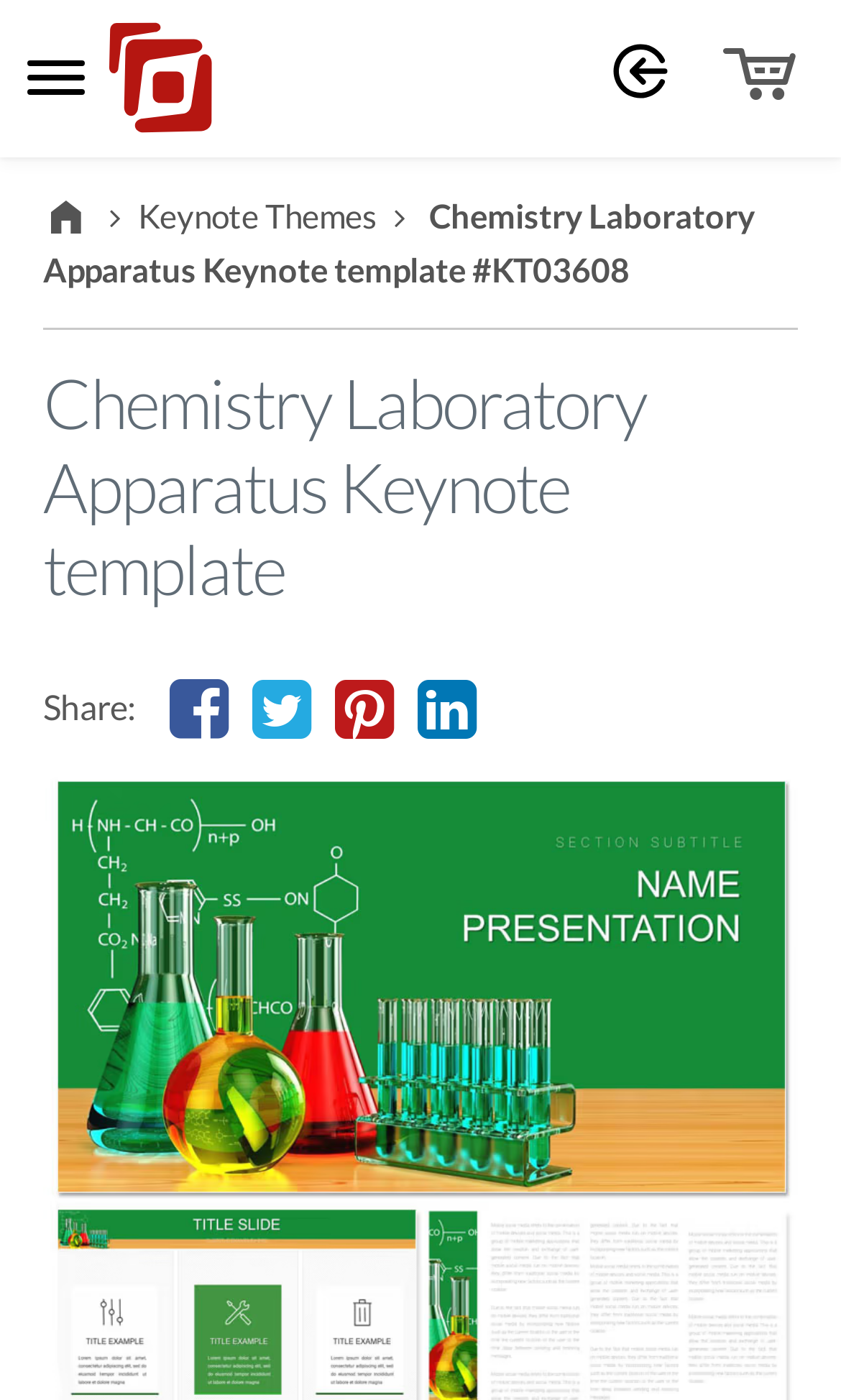What is the name of the layout?
Give a one-word or short-phrase answer derived from the screenshot.

Imaginelayout